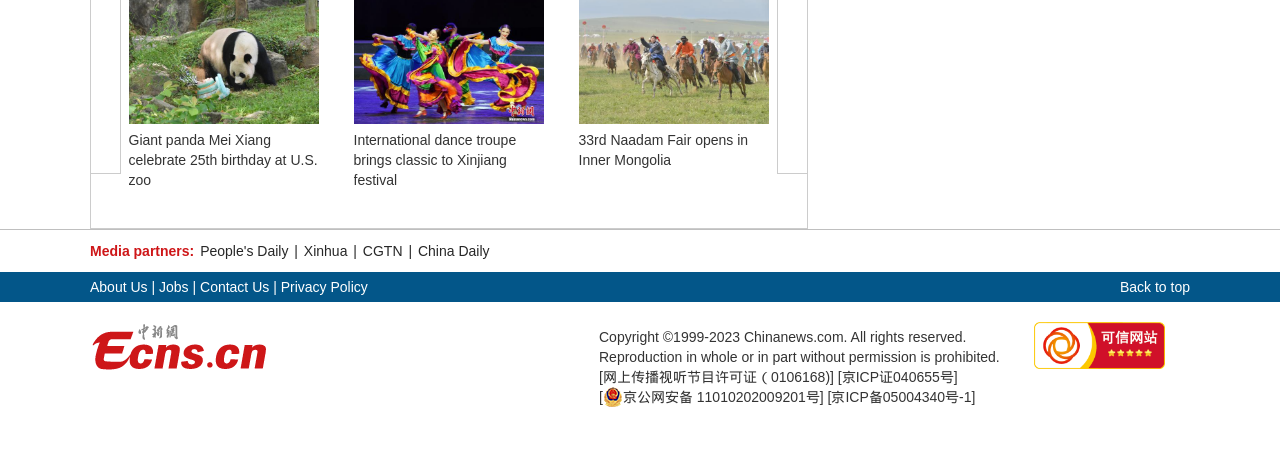Please determine the bounding box coordinates of the element's region to click for the following instruction: "Go back to top of the page".

[0.875, 0.595, 0.93, 0.661]